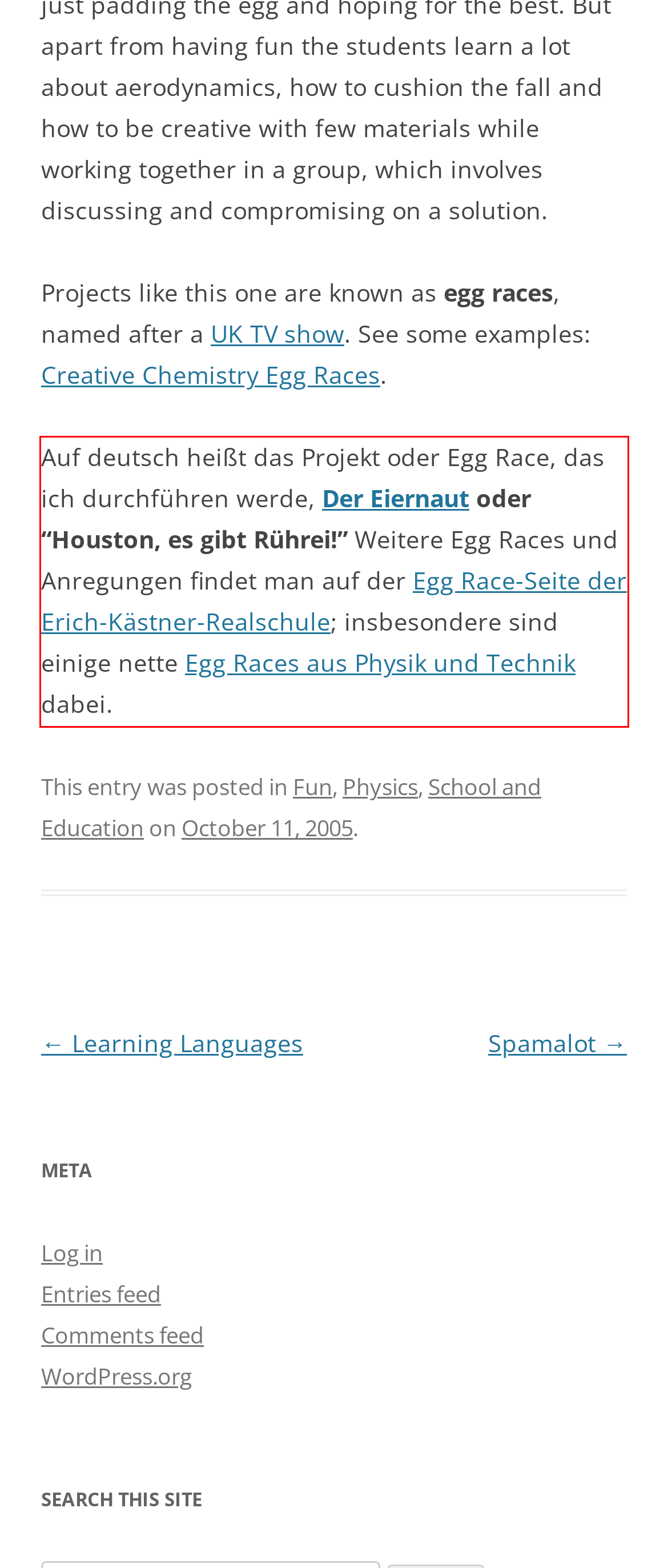Please identify and extract the text from the UI element that is surrounded by a red bounding box in the provided webpage screenshot.

Auf deutsch heißt das Projekt oder Egg Race, das ich durchführen werde, Der Eiernaut oder “Houston, es gibt Rührei!” Weitere Egg Races und Anregungen findet man auf der Egg Race-Seite der Erich-Kästner-Realschule; insbesondere sind einige nette Egg Races aus Physik und Technik dabei.